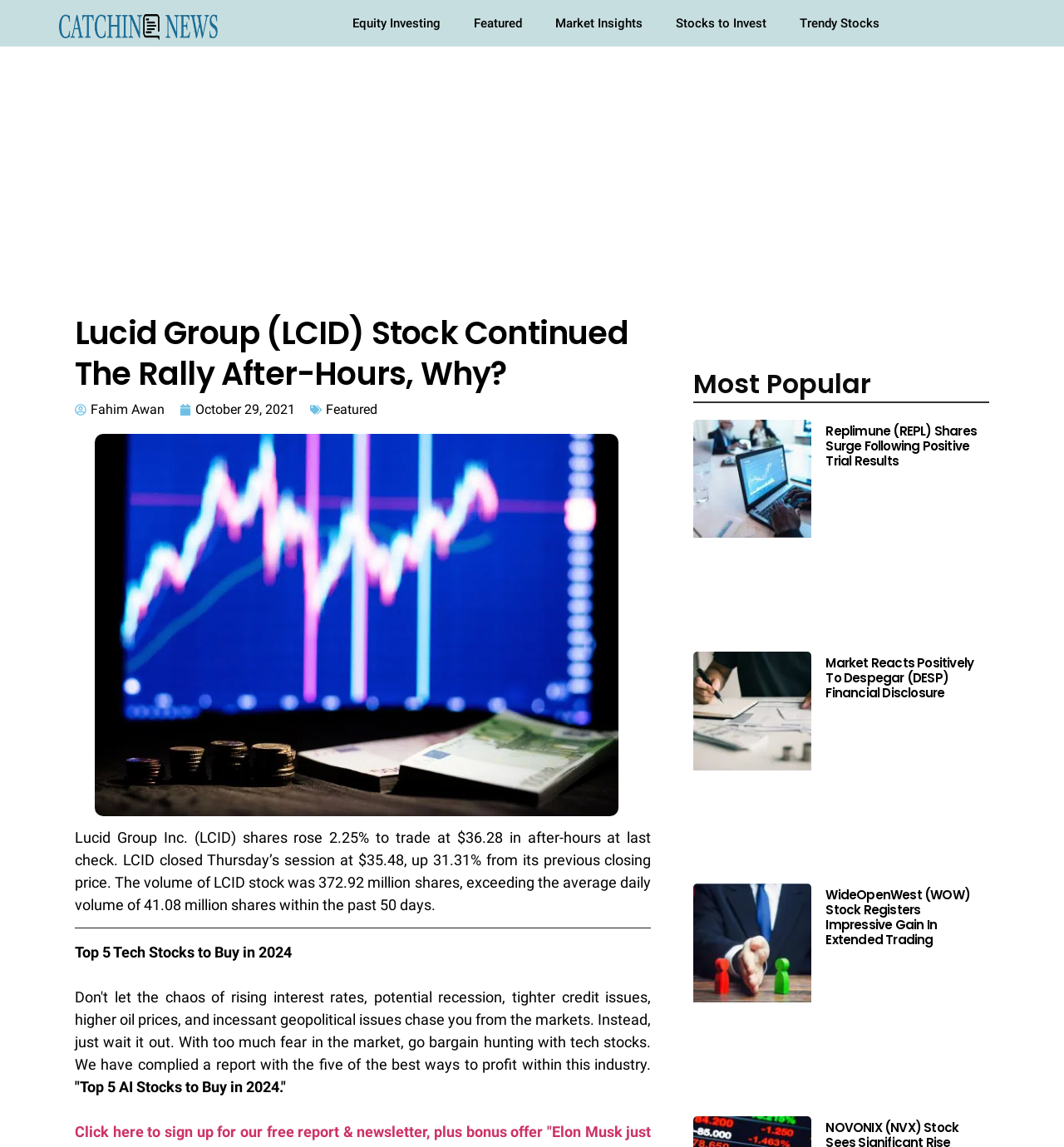Using the provided element description "Small Group Studies", determine the bounding box coordinates of the UI element.

None